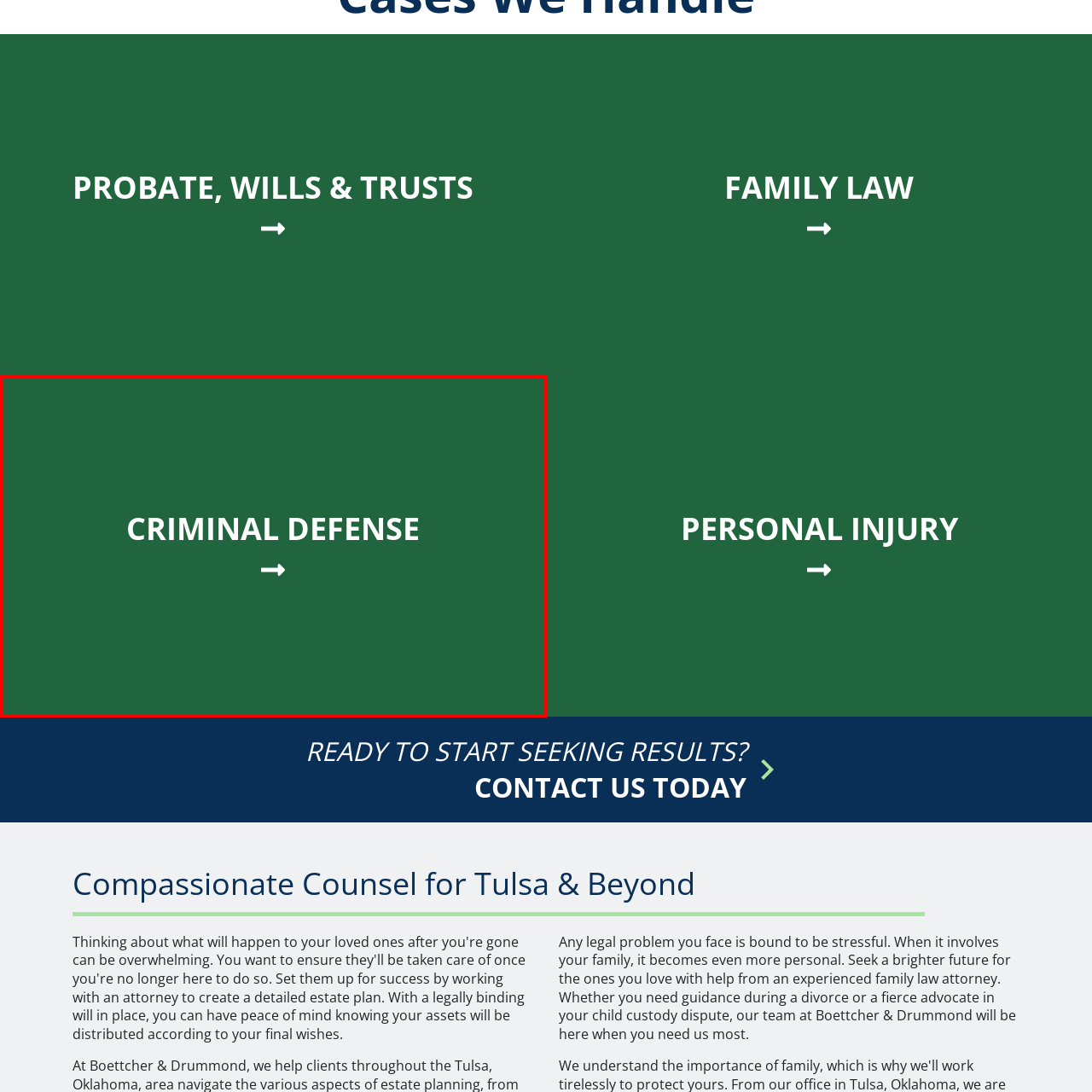What is the color of the text?
Please examine the image highlighted within the red bounding box and respond to the question using a single word or phrase based on the image.

white